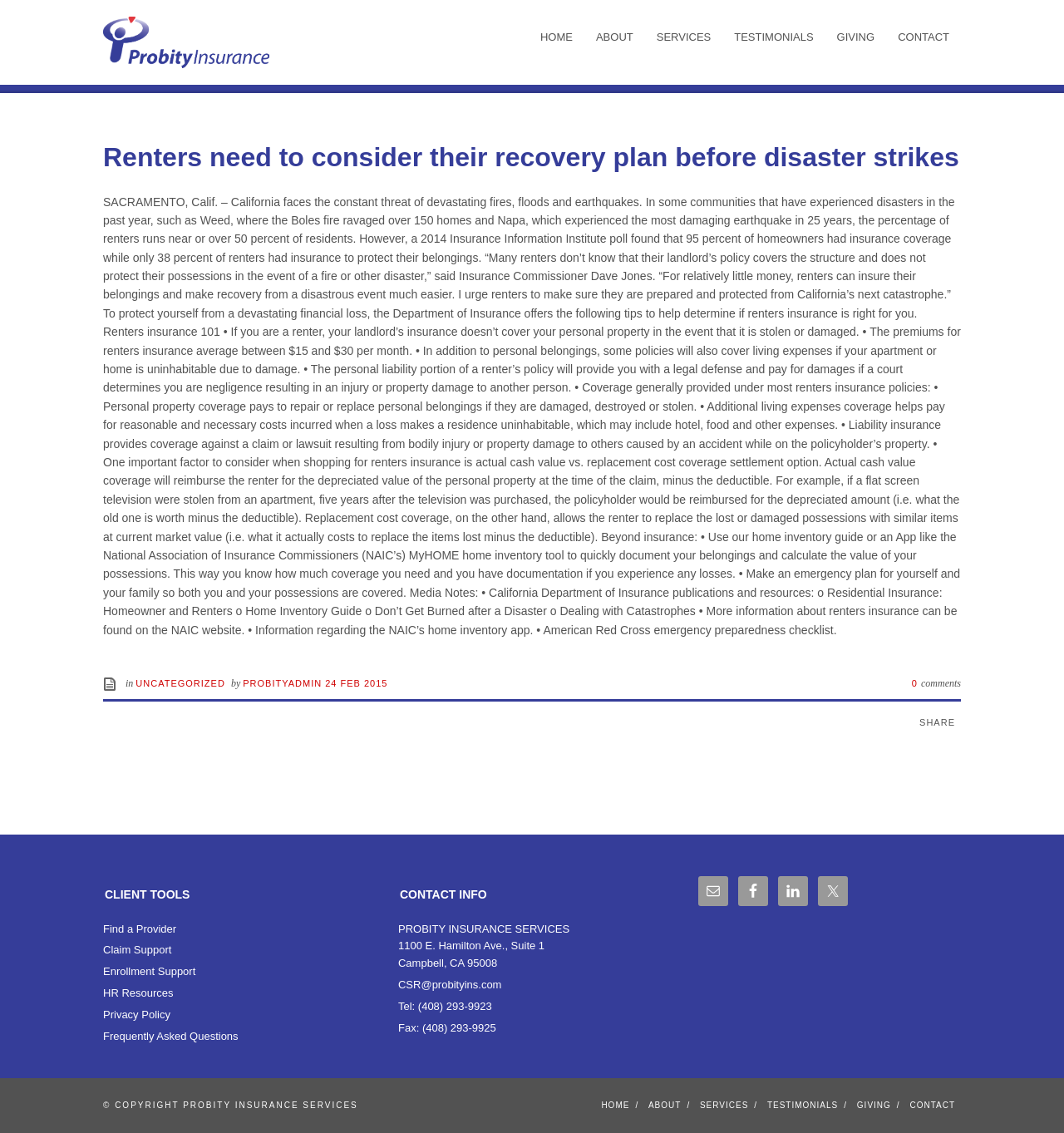What is the main topic of this webpage?
Using the image as a reference, deliver a detailed and thorough answer to the question.

Based on the webpage content, it appears that the main topic is renters insurance, as it discusses the importance of renters insurance, the benefits of having it, and provides tips for renters to consider.